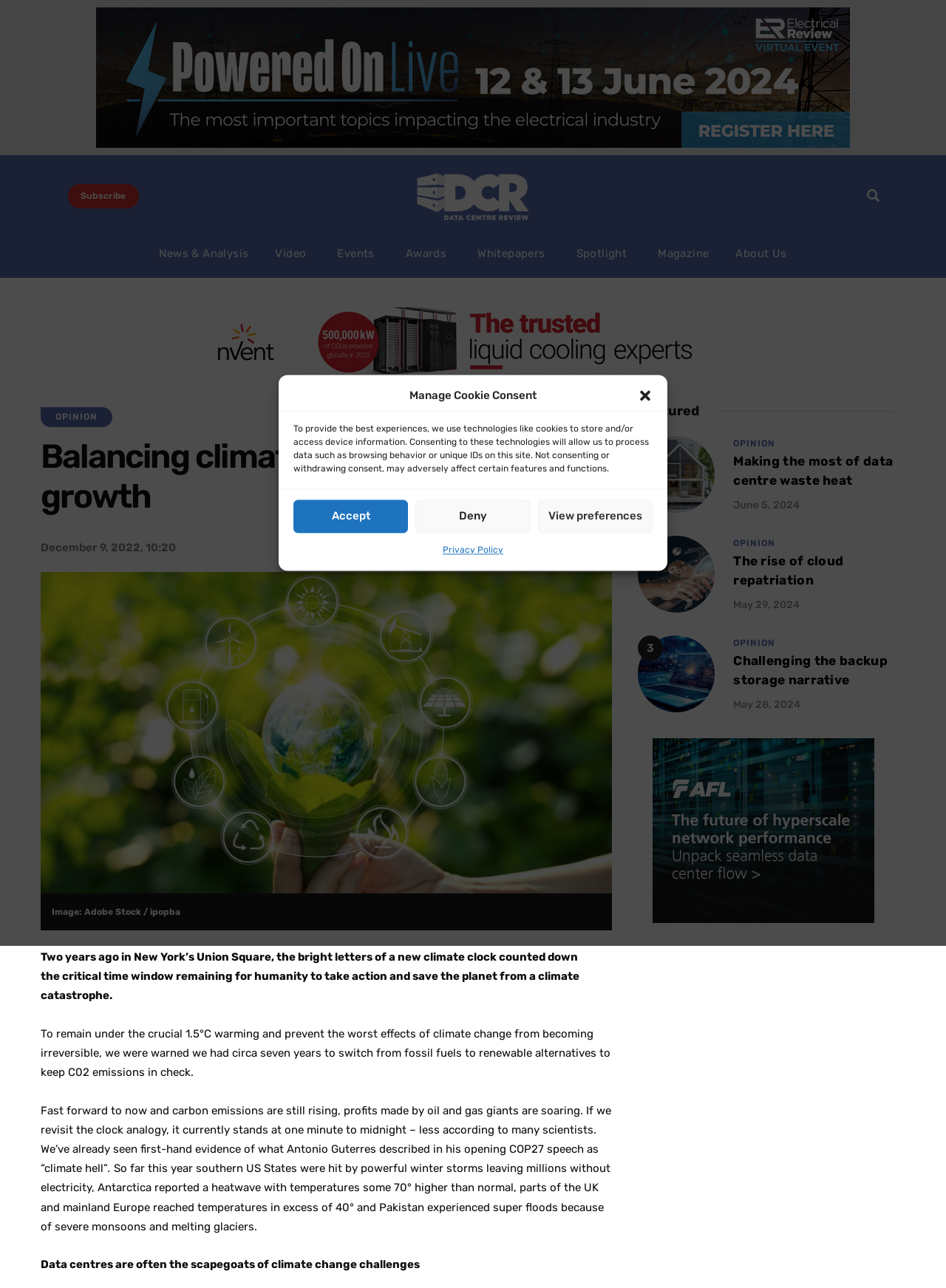Locate the bounding box coordinates of the region to be clicked to comply with the following instruction: "View the featured article". The coordinates must be four float numbers between 0 and 1, in the form [left, top, right, bottom].

[0.775, 0.352, 0.944, 0.378]